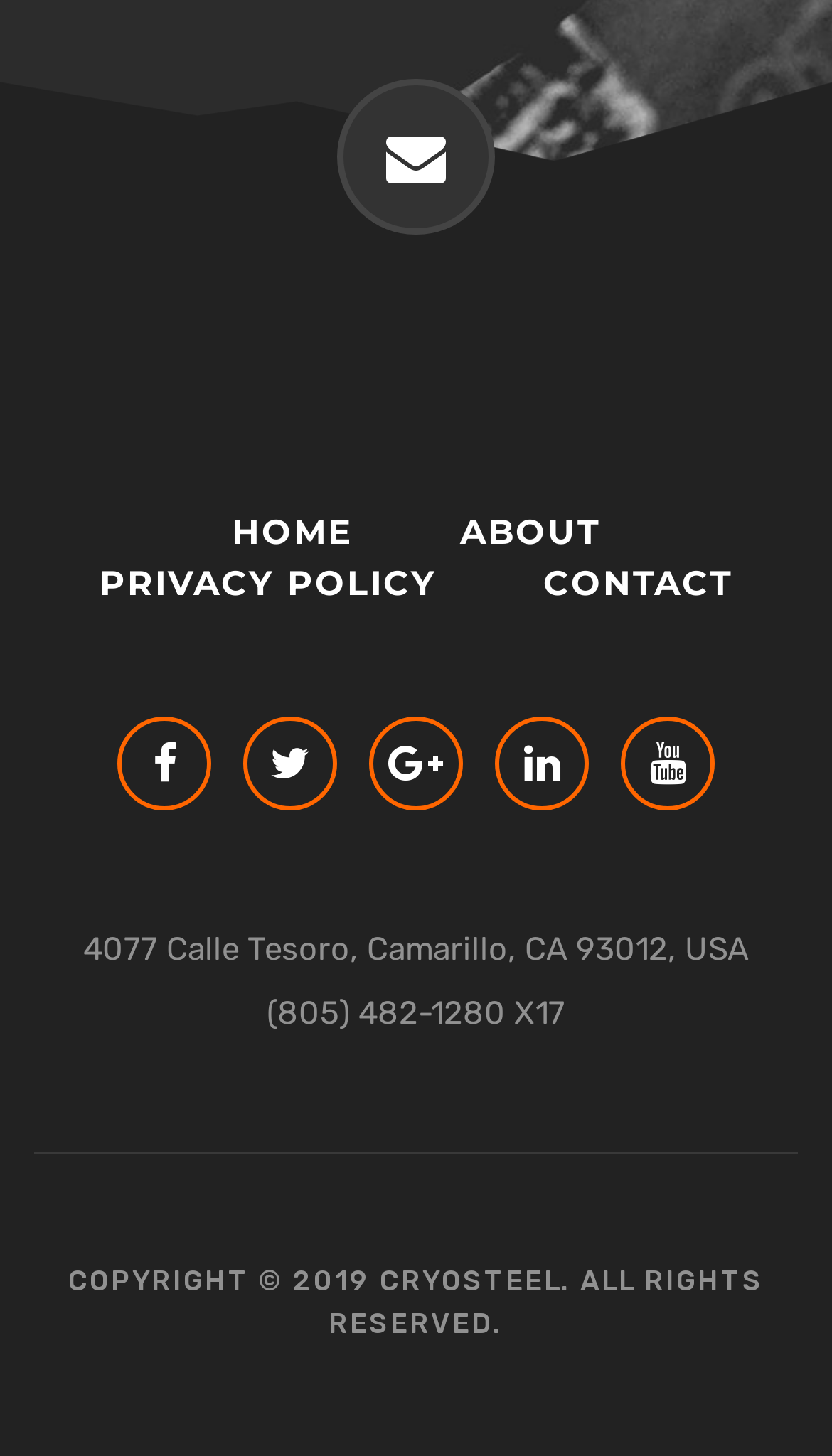Show the bounding box coordinates of the region that should be clicked to follow the instruction: "Visit the ABOUT page."

[0.553, 0.349, 0.722, 0.384]